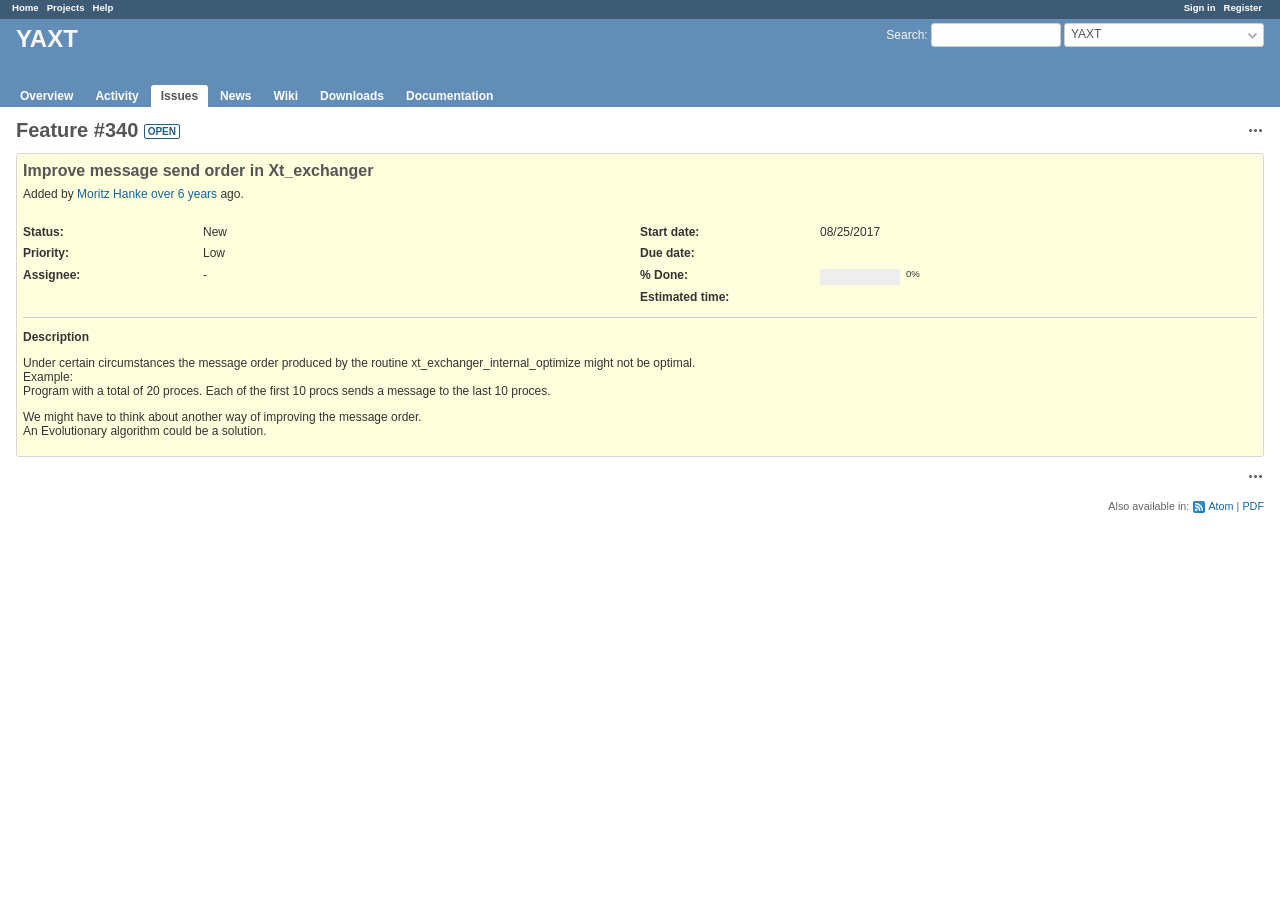Provide a comprehensive description of the webpage.

This webpage appears to be a project management page, specifically a feature request or issue tracking page. At the top right corner, there are links to sign in, register, and search, as well as a search textbox. Below these links, there is a heading "YAXT" and a navigation menu with links to overview, activity, issues, news, wiki, downloads, and documentation.

The main content of the page is focused on a specific feature request, labeled as "Feature #340: Improve message send order in Xt_exchanger". This feature request has a heading, followed by information about its status, priority, assignee, start date, due date, and percentage done. There is also a table with a single row, containing a cell with no content.

Below this information, there is a description of the feature request, which is a text block explaining the issue and proposing a solution. The text is divided into paragraphs, with headings and normal text.

At the bottom of the page, there is a separator line, followed by a section with links to also view the content in Atom or PDF format. There are also two "Actions" buttons, one at the top right corner and another at the bottom right corner, but their exact functions are not clear.